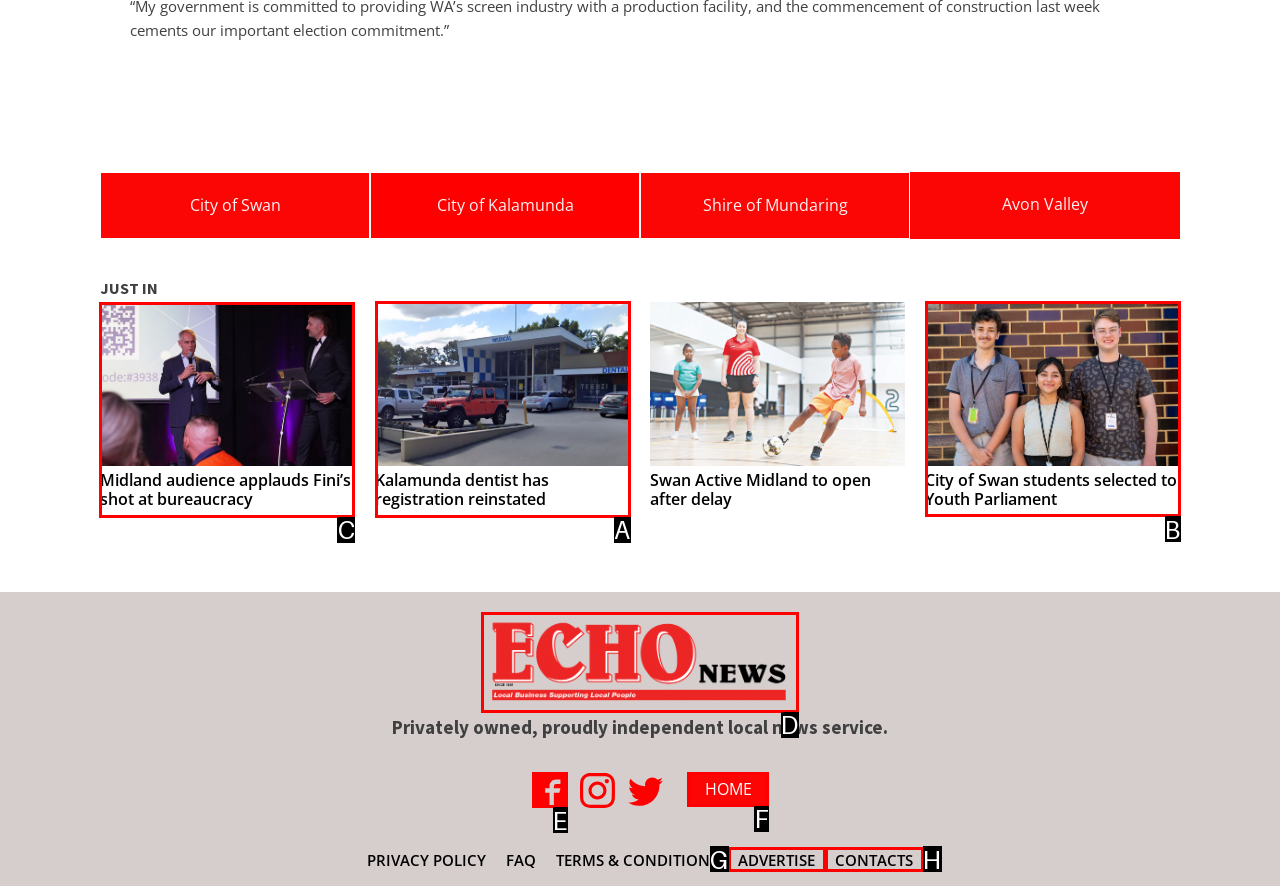Select the letter of the UI element you need to click on to fulfill this task: Read Midland audience applauds Fini’s shot at bureaucracy news. Write down the letter only.

C